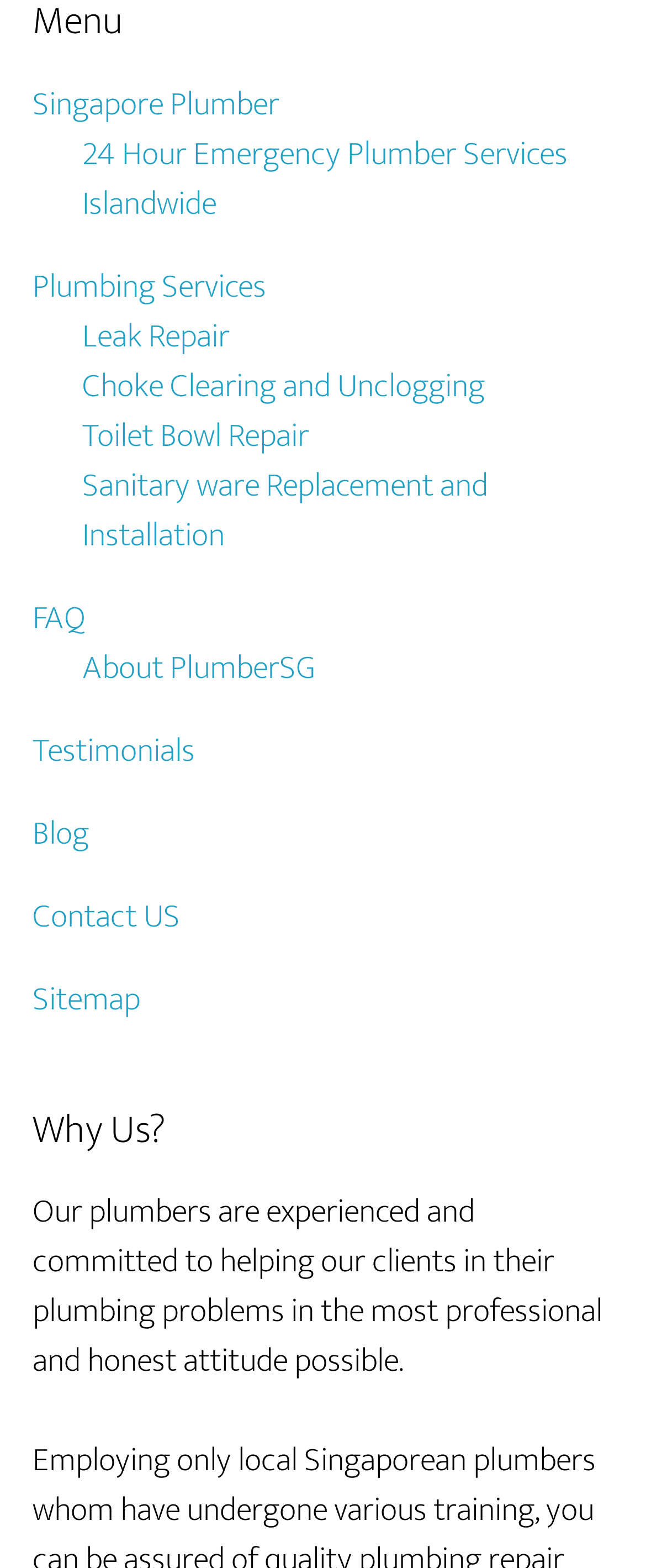Based on what you see in the screenshot, provide a thorough answer to this question: What is the name of the plumber service?

The name of the plumber service can be found in the top-left corner of the webpage, which is a link with the text 'Singapore Plumber'.